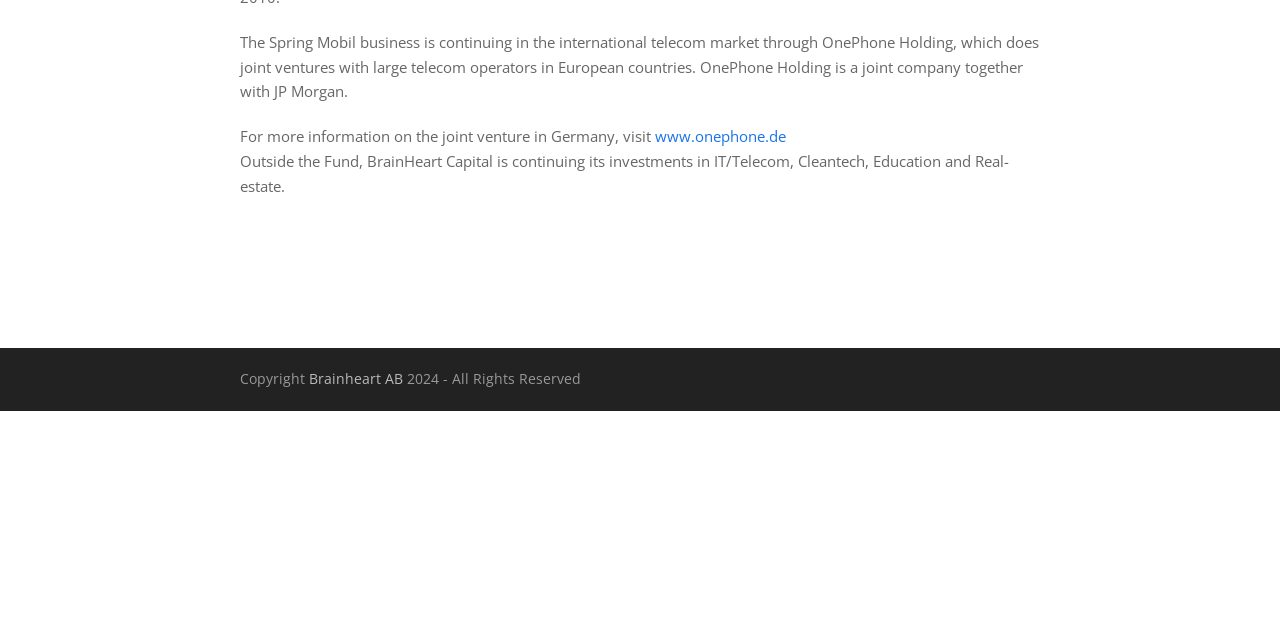Identify the bounding box of the HTML element described here: "www.onephone.de". Provide the coordinates as four float numbers between 0 and 1: [left, top, right, bottom].

[0.512, 0.197, 0.614, 0.228]